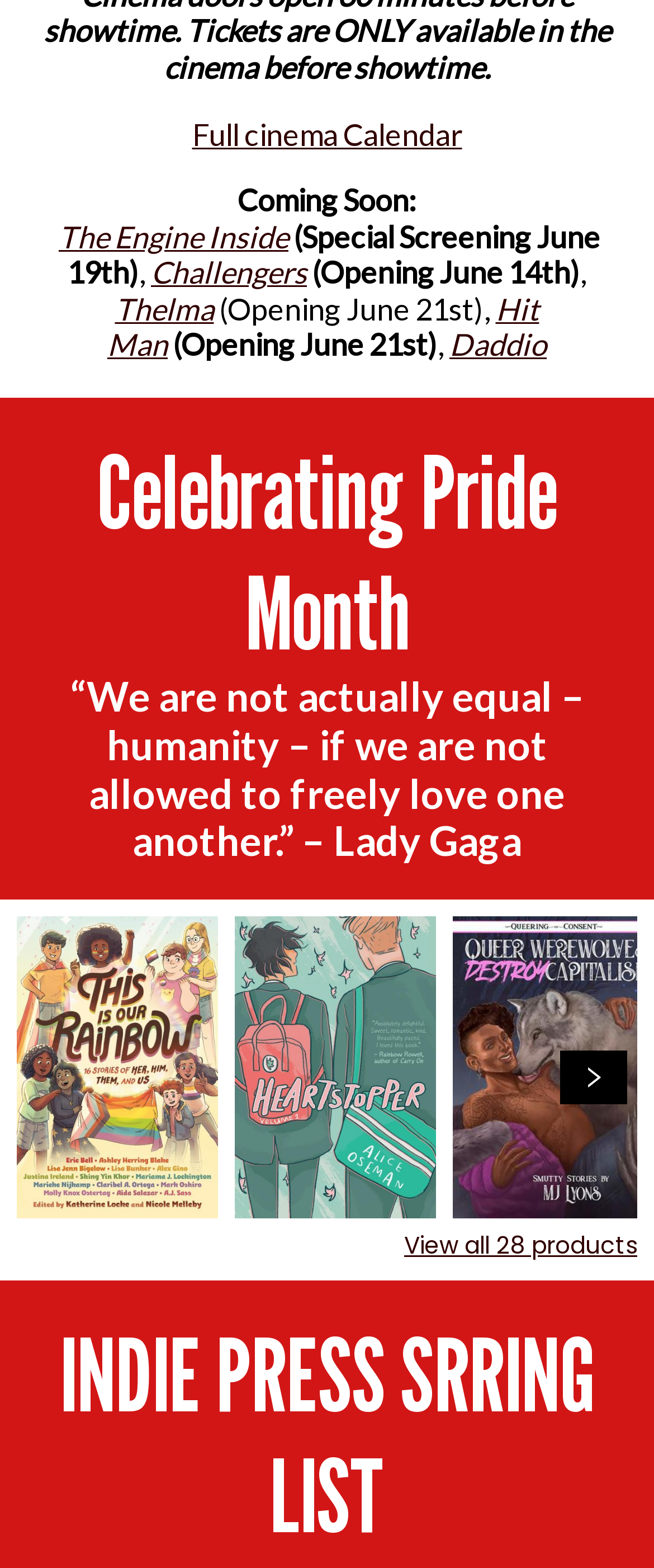What type of products are shown on this page?
Offer a detailed and full explanation in response to the question.

The webpage has images of book covers and a link 'View all 28 products' which suggests that the products shown on this page are books.